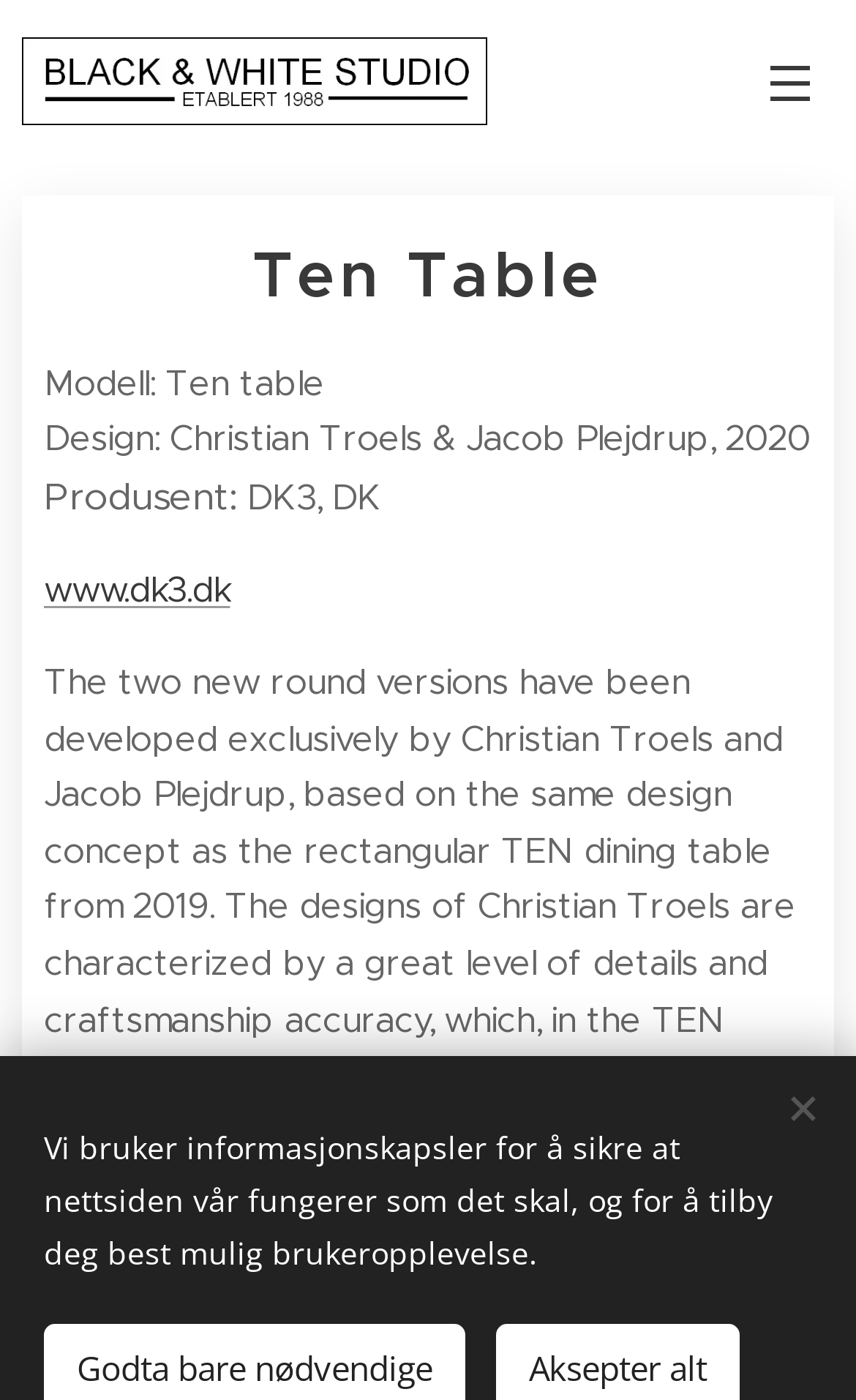What is the name of the table model?
Using the image, elaborate on the answer with as much detail as possible.

The answer can be found in the static text element 'Modell: Ten table' which is located at the top of the webpage, indicating the name of the table model.